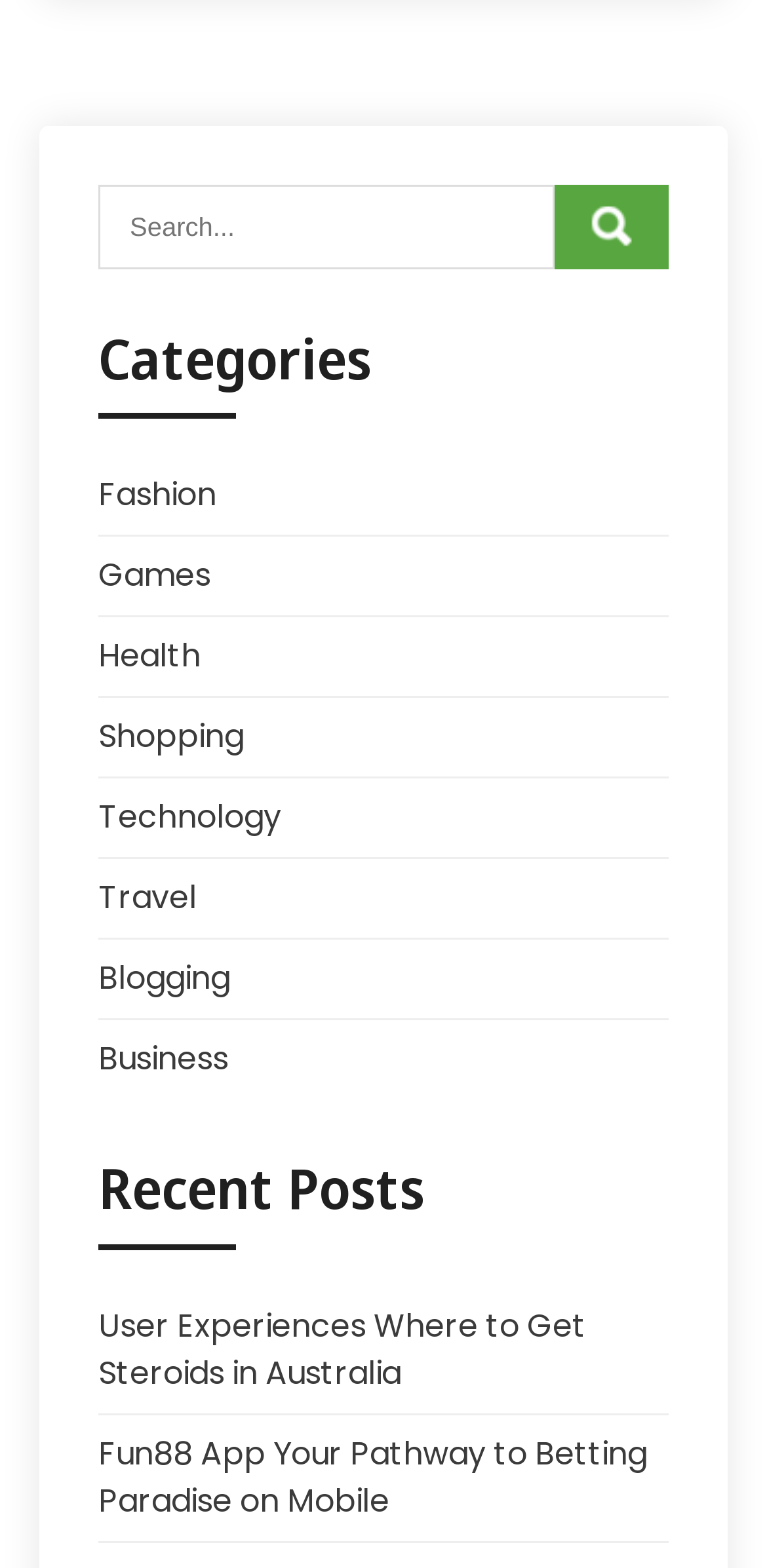Please indicate the bounding box coordinates for the clickable area to complete the following task: "view Fashion category". The coordinates should be specified as four float numbers between 0 and 1, i.e., [left, top, right, bottom].

[0.128, 0.301, 0.282, 0.33]